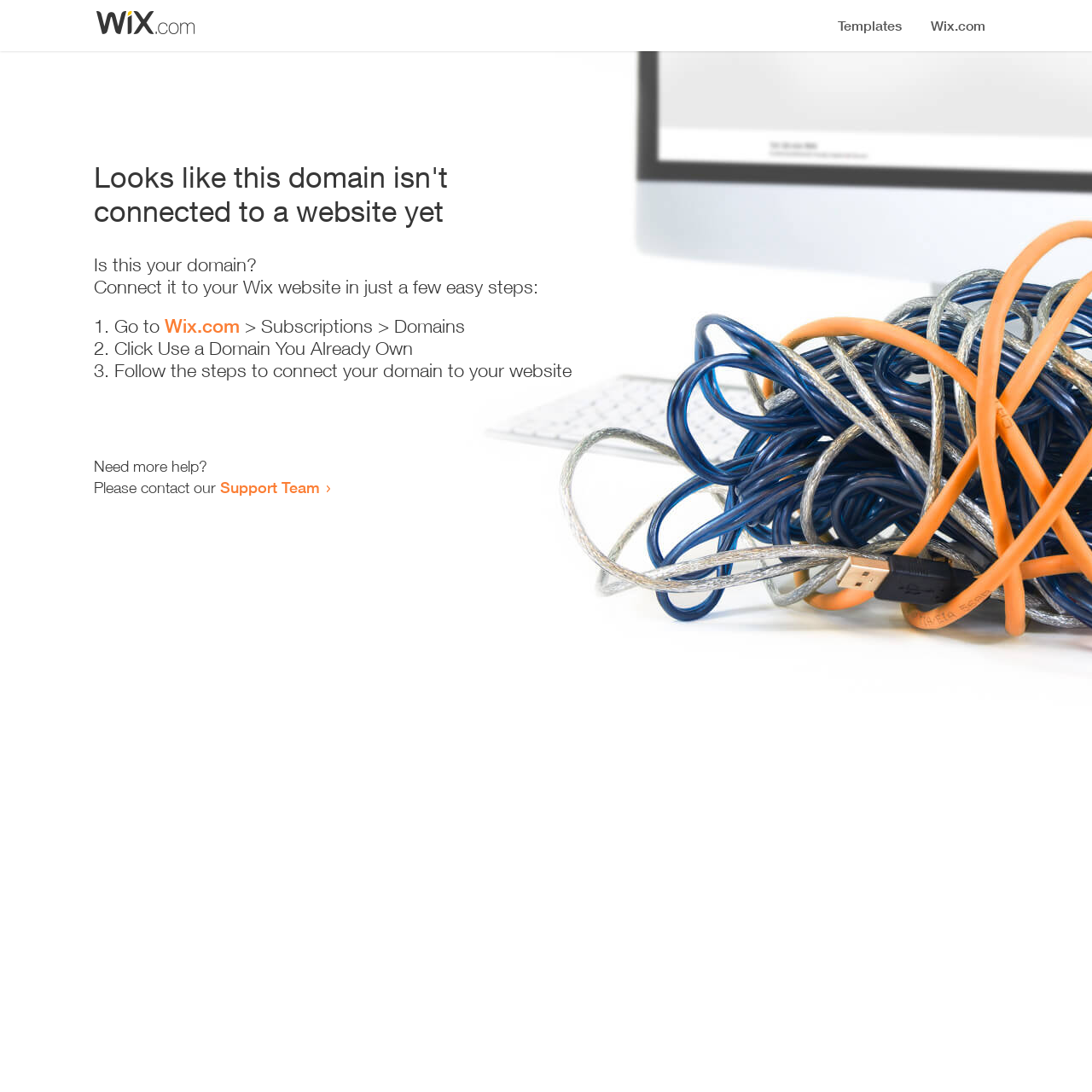Respond concisely with one word or phrase to the following query:
What is the current status of the domain?

Not connected